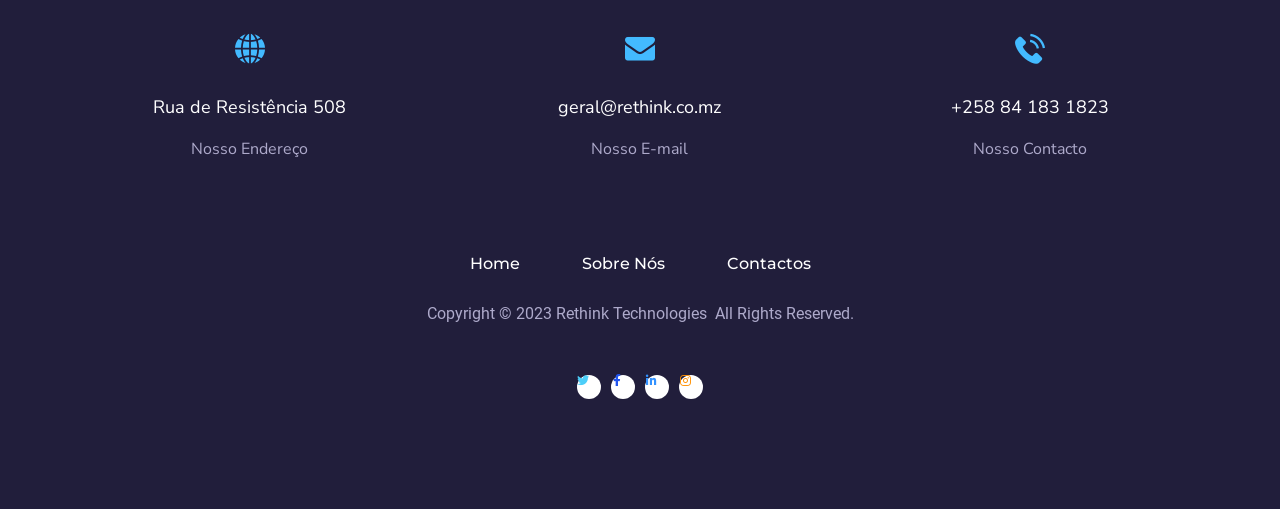Provide a one-word or one-phrase answer to the question:
What year is the copyright of Rethink Technologies?

2023